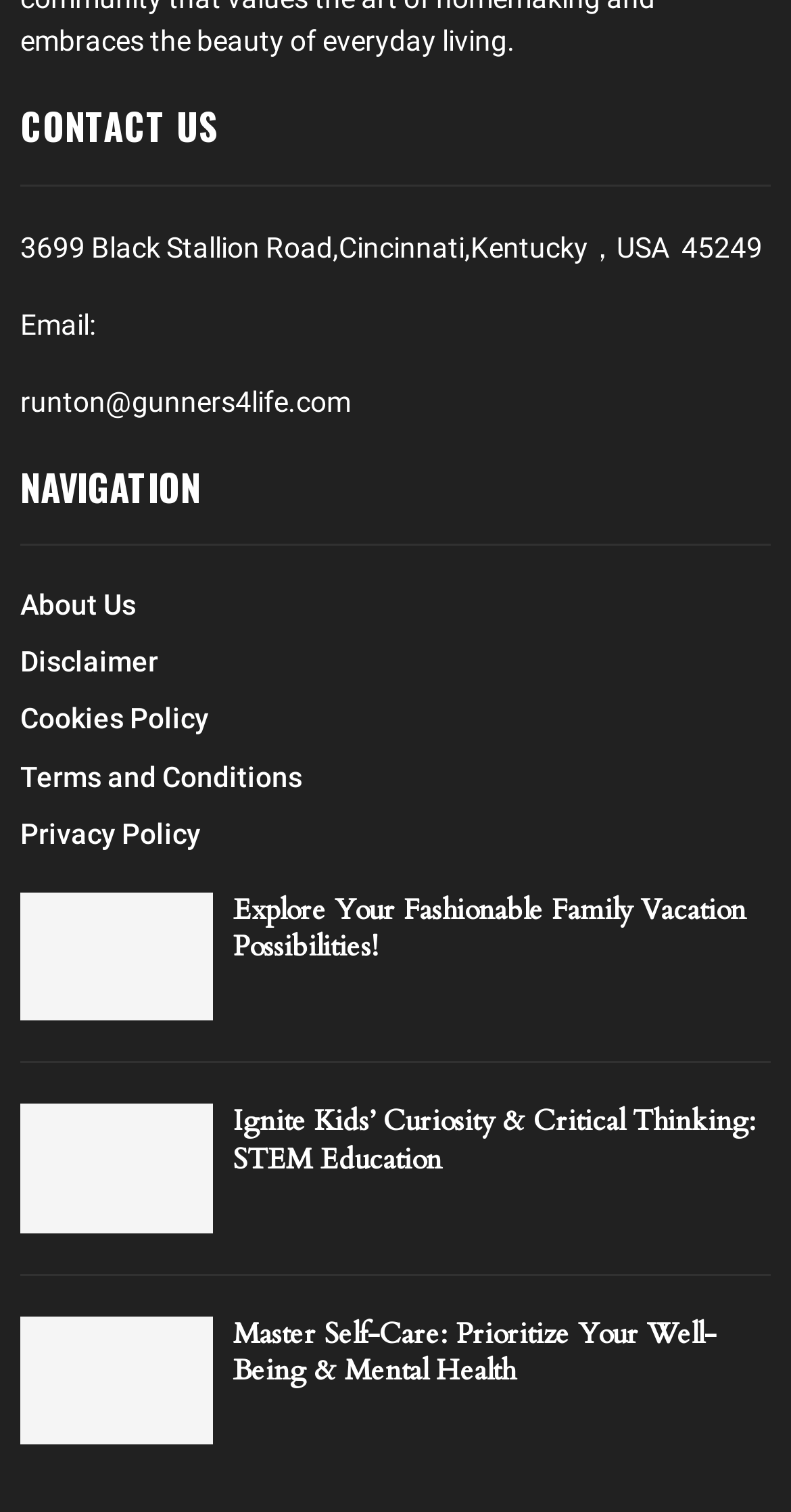Please identify the coordinates of the bounding box for the clickable region that will accomplish this instruction: "ignite kids curiosity and critical thinking".

[0.026, 0.73, 0.269, 0.815]